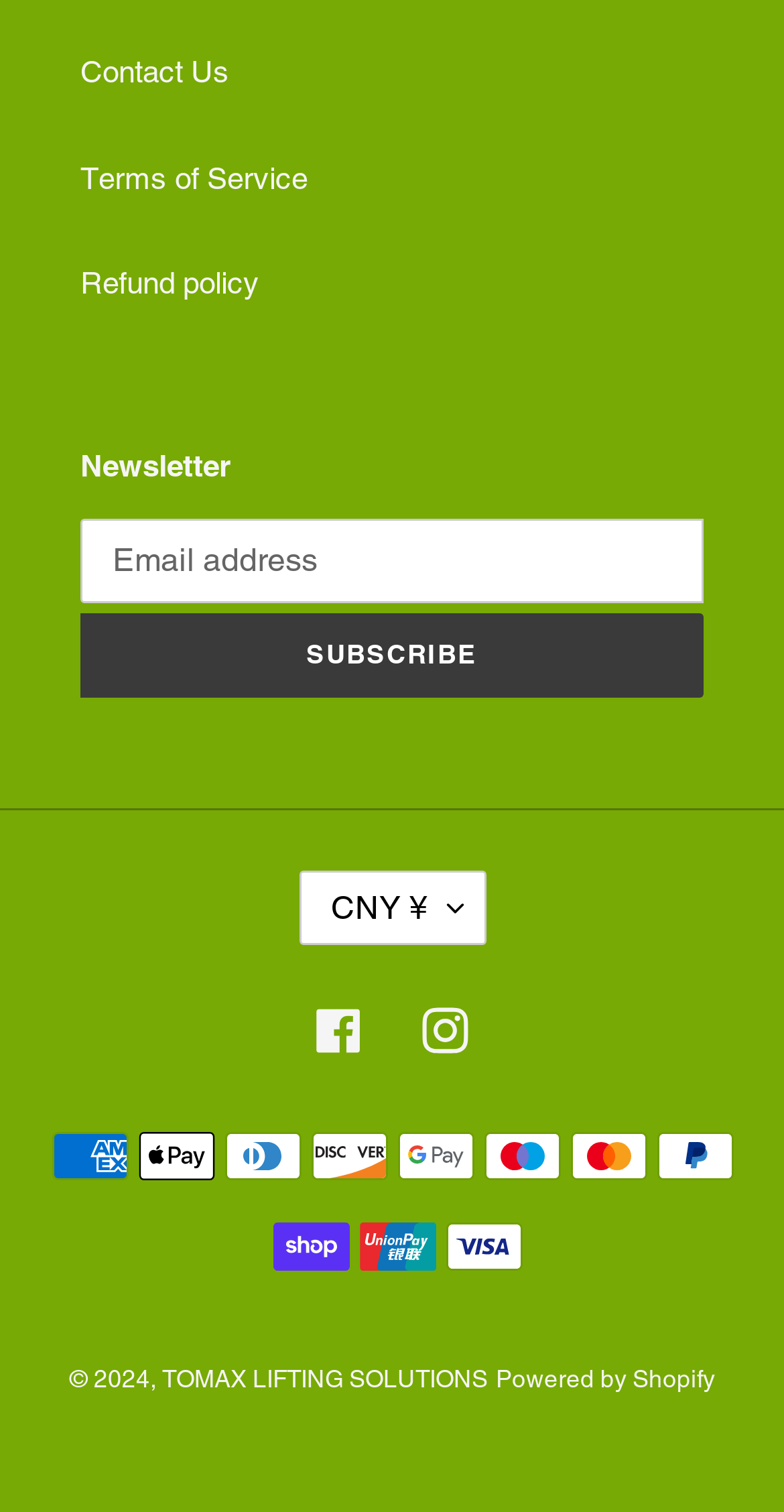What is the year of copyright?
Based on the image, please offer an in-depth response to the question.

I found a StaticText element at the bottom of the webpage with the text '© 2024,' which indicates the year of copyright.